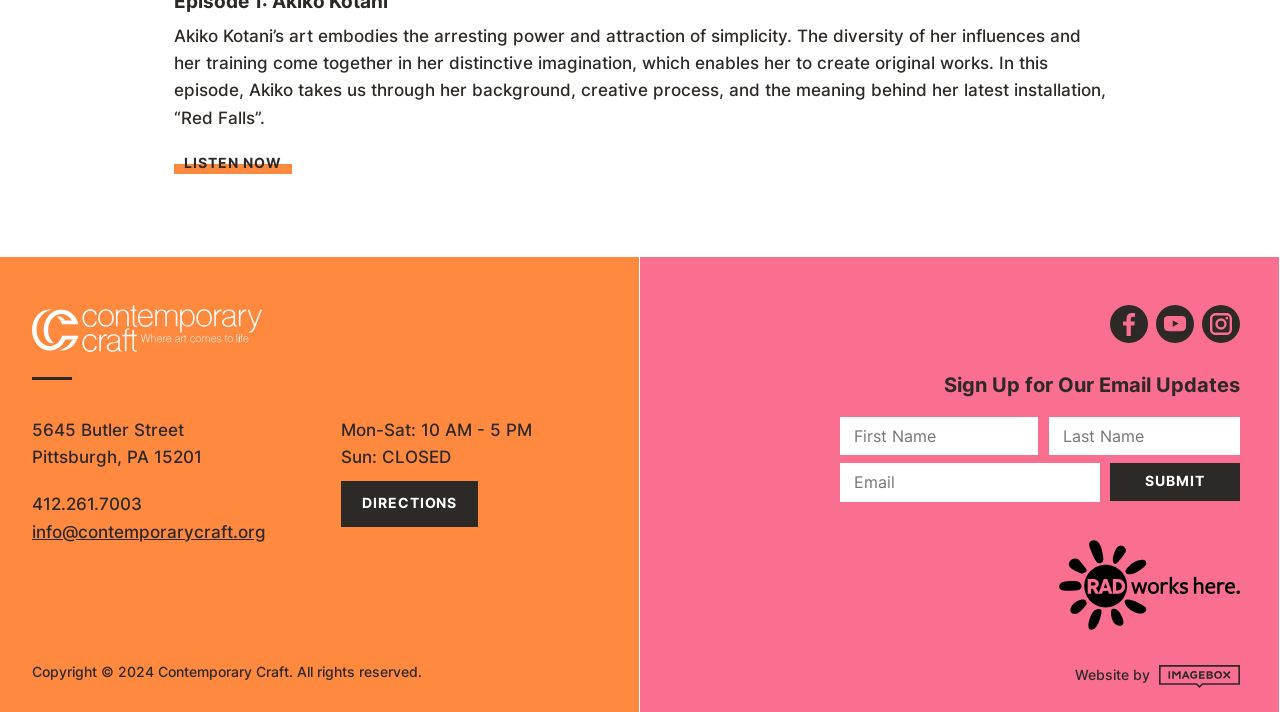What is the address of the Contemporary Craft?
Give a thorough and detailed response to the question.

The address is listed in the group element, which contains the street address, city, state, and zip code.